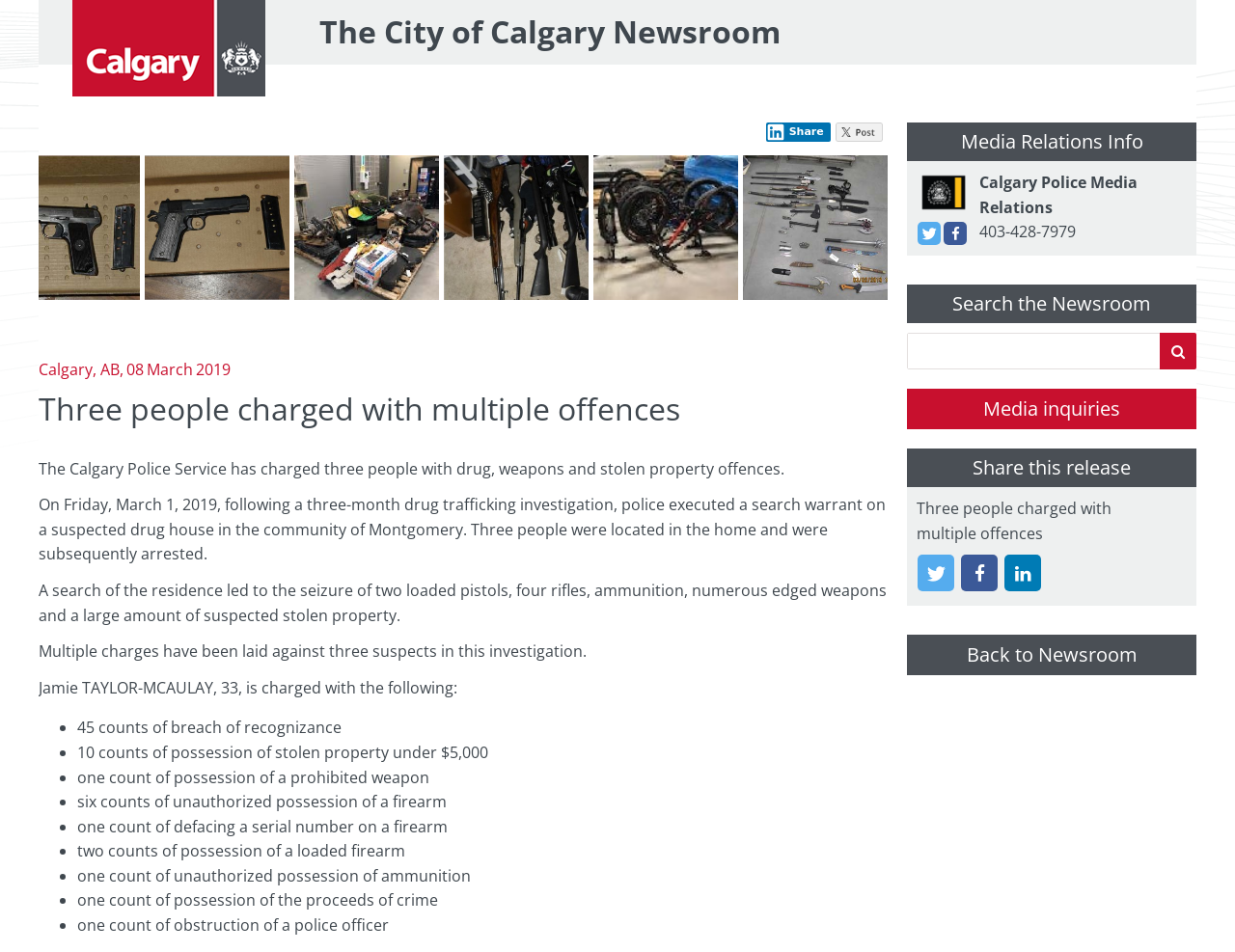Kindly determine the bounding box coordinates for the clickable area to achieve the given instruction: "Search the Newsroom".

[0.734, 0.35, 0.969, 0.388]